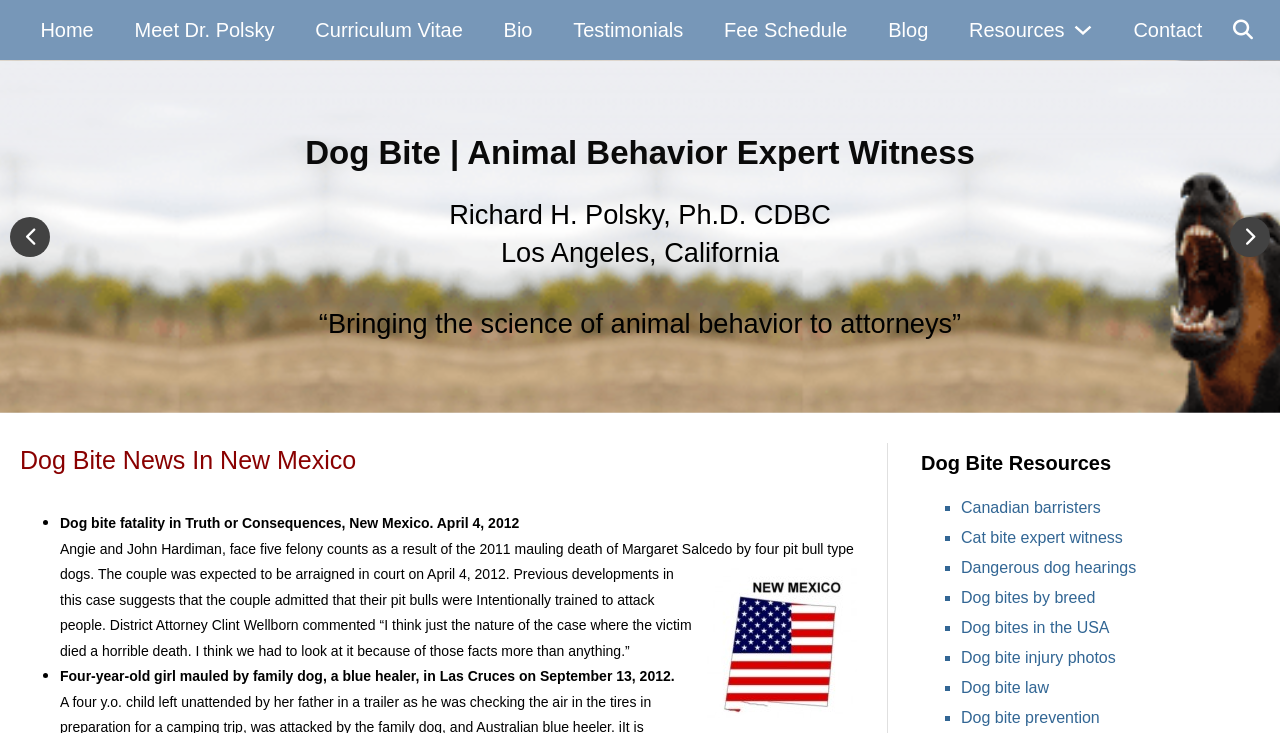Please reply to the following question with a single word or a short phrase:
How many news articles are there on the webpage?

2